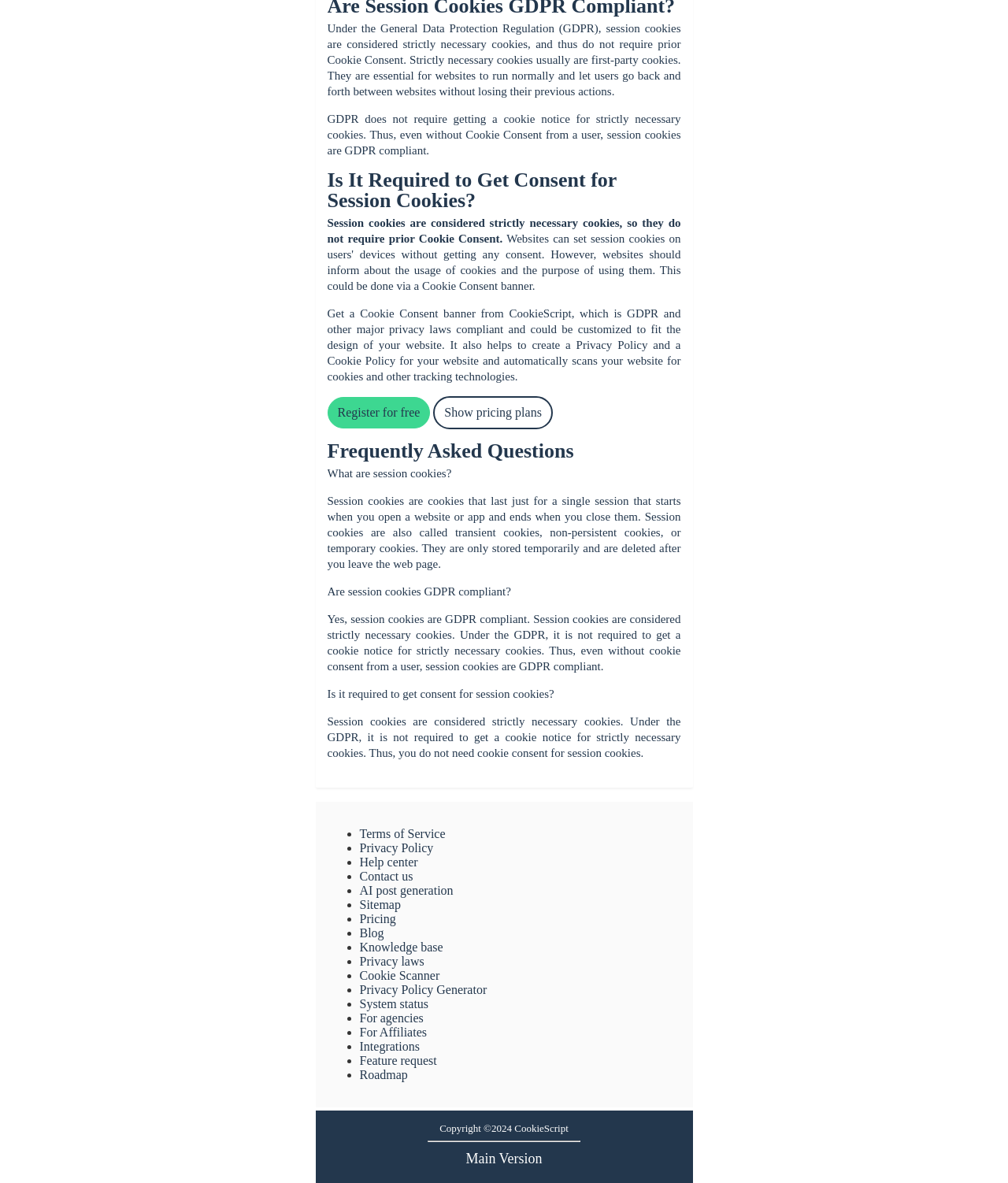What is CookieScript?
Look at the image and respond with a single word or a short phrase.

A tool for GDPR compliance